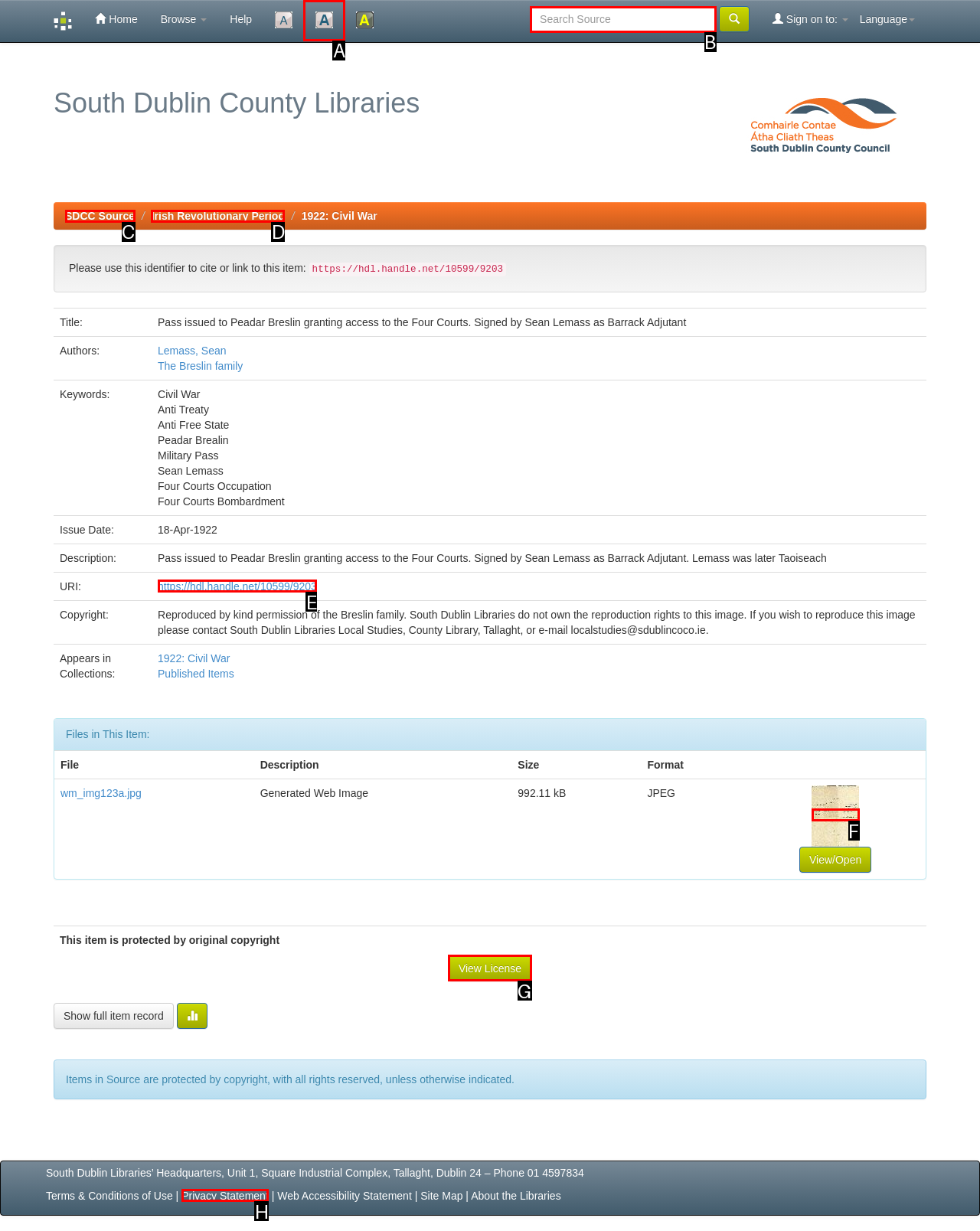Determine the letter of the element to click to accomplish this task: Change to Large Size. Respond with the letter.

A